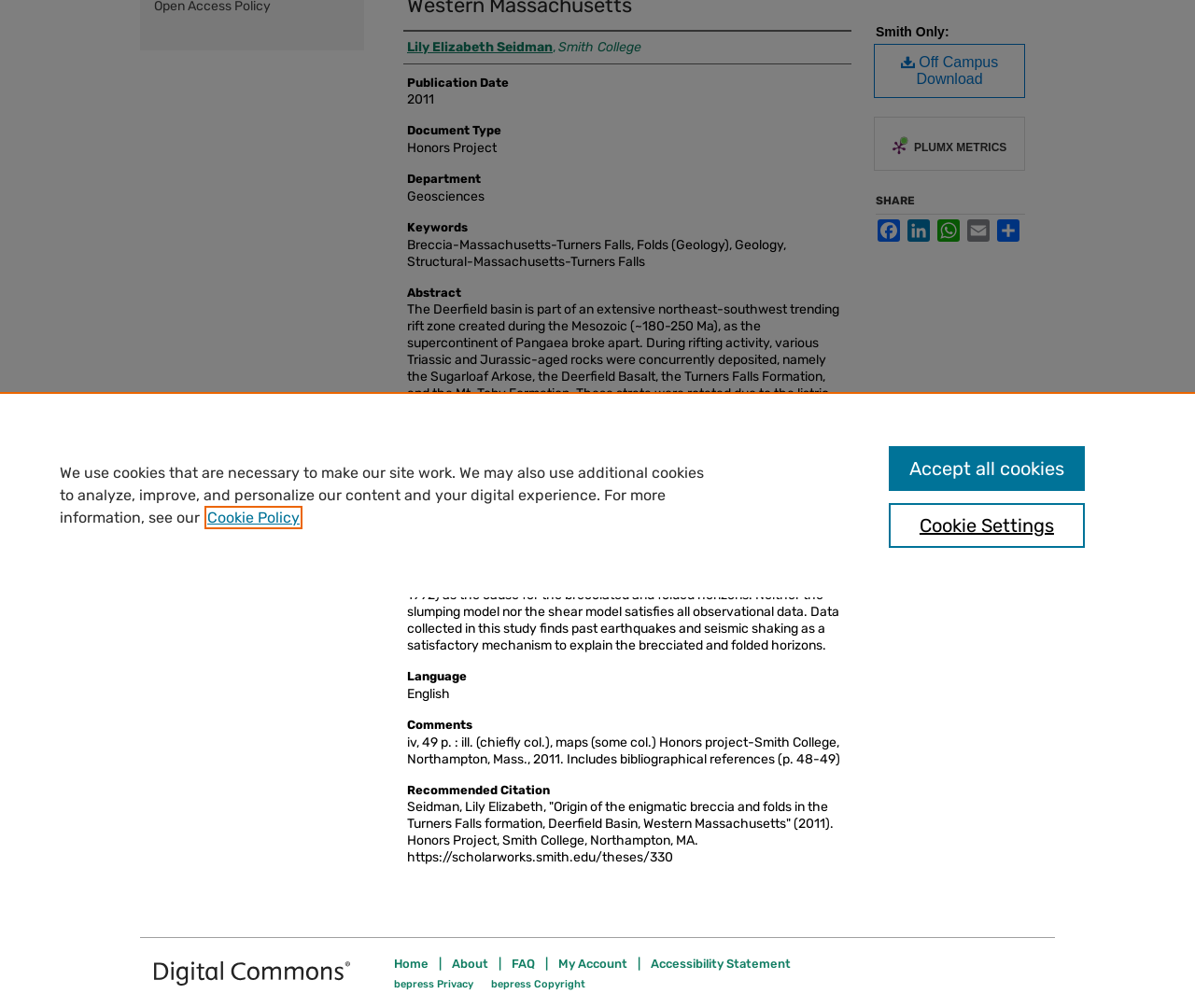Determine the bounding box for the UI element as described: "Home". The coordinates should be represented as four float numbers between 0 and 1, formatted as [left, top, right, bottom].

[0.33, 0.949, 0.359, 0.963]